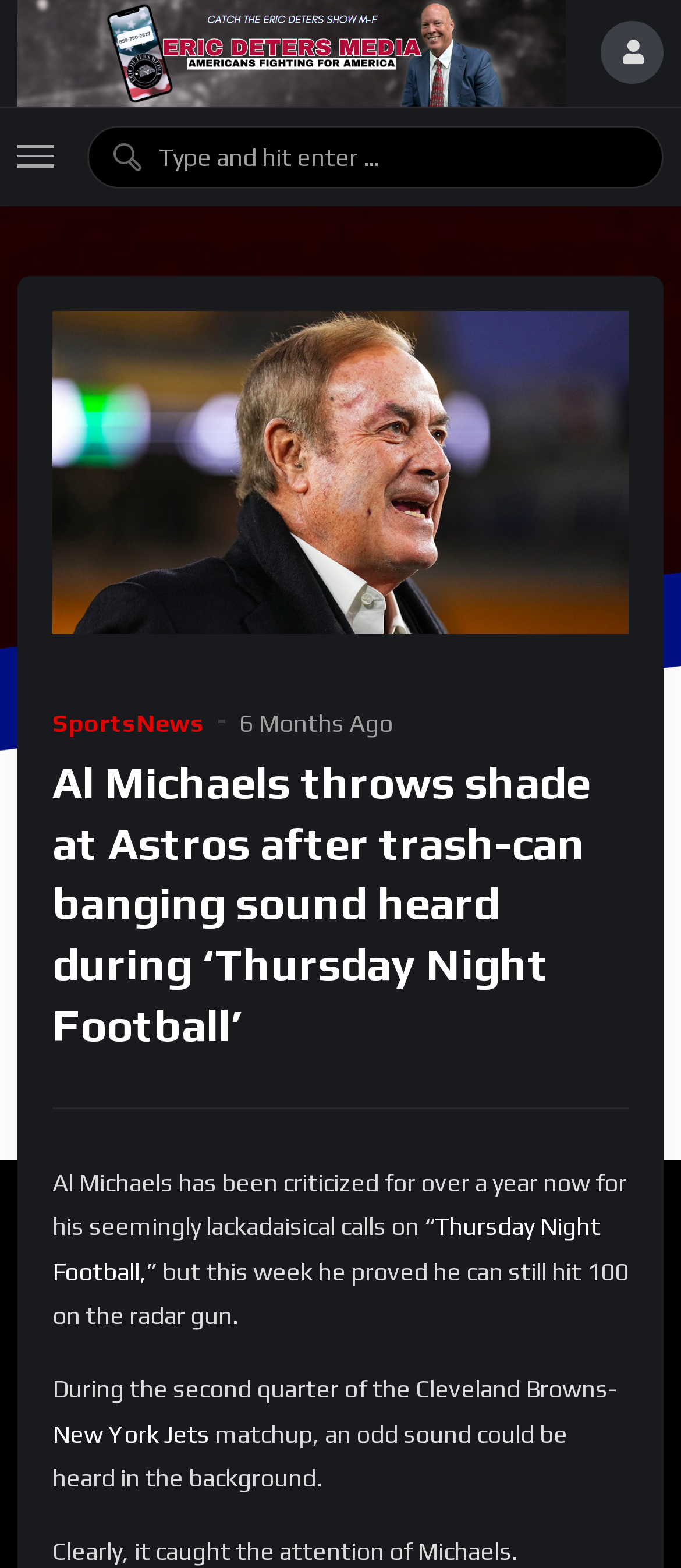What is the title or heading displayed on the webpage?

Al Michaels throws shade at Astros after trash-can banging sound heard during ‘Thursday Night Football’